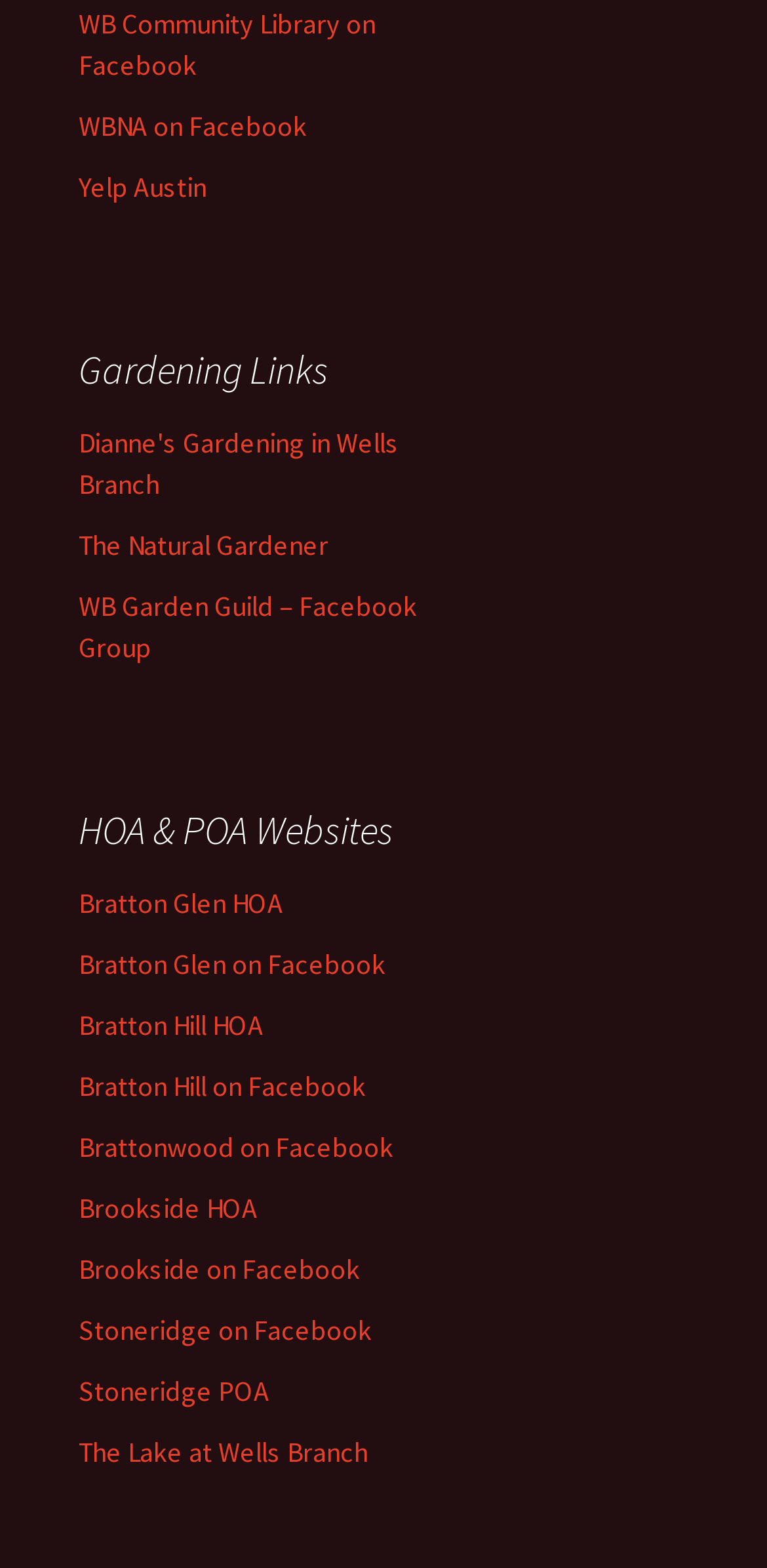What is the last link under 'HOA & POA Websites'?
Please provide a comprehensive answer based on the information in the image.

I looked at the links under the 'HOA & POA Websites' heading and found that the last one is 'The Lake at Wells Branch'.